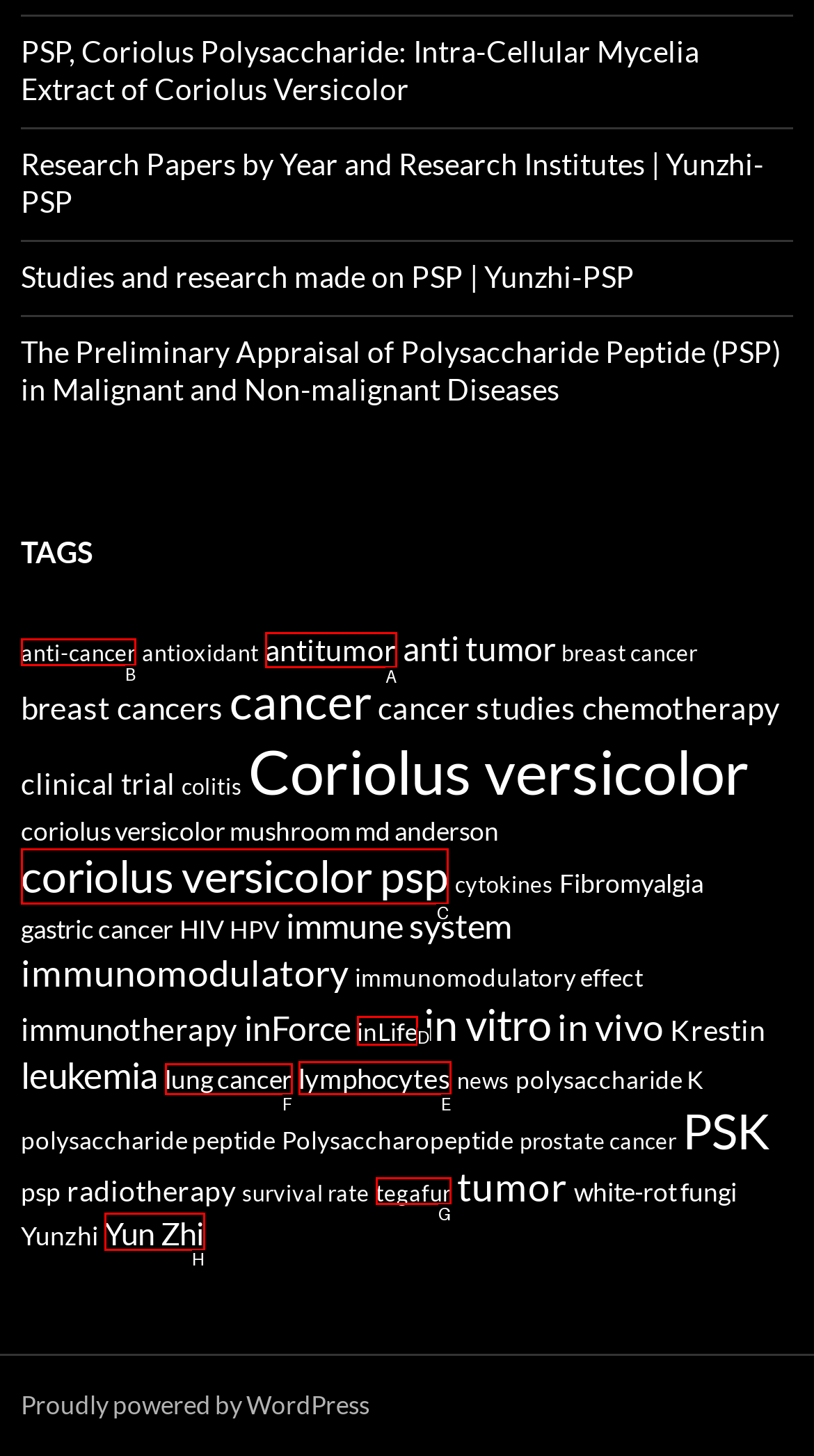Point out the correct UI element to click to carry out this instruction: Read about Coriolus versicolor PSP
Answer with the letter of the chosen option from the provided choices directly.

C